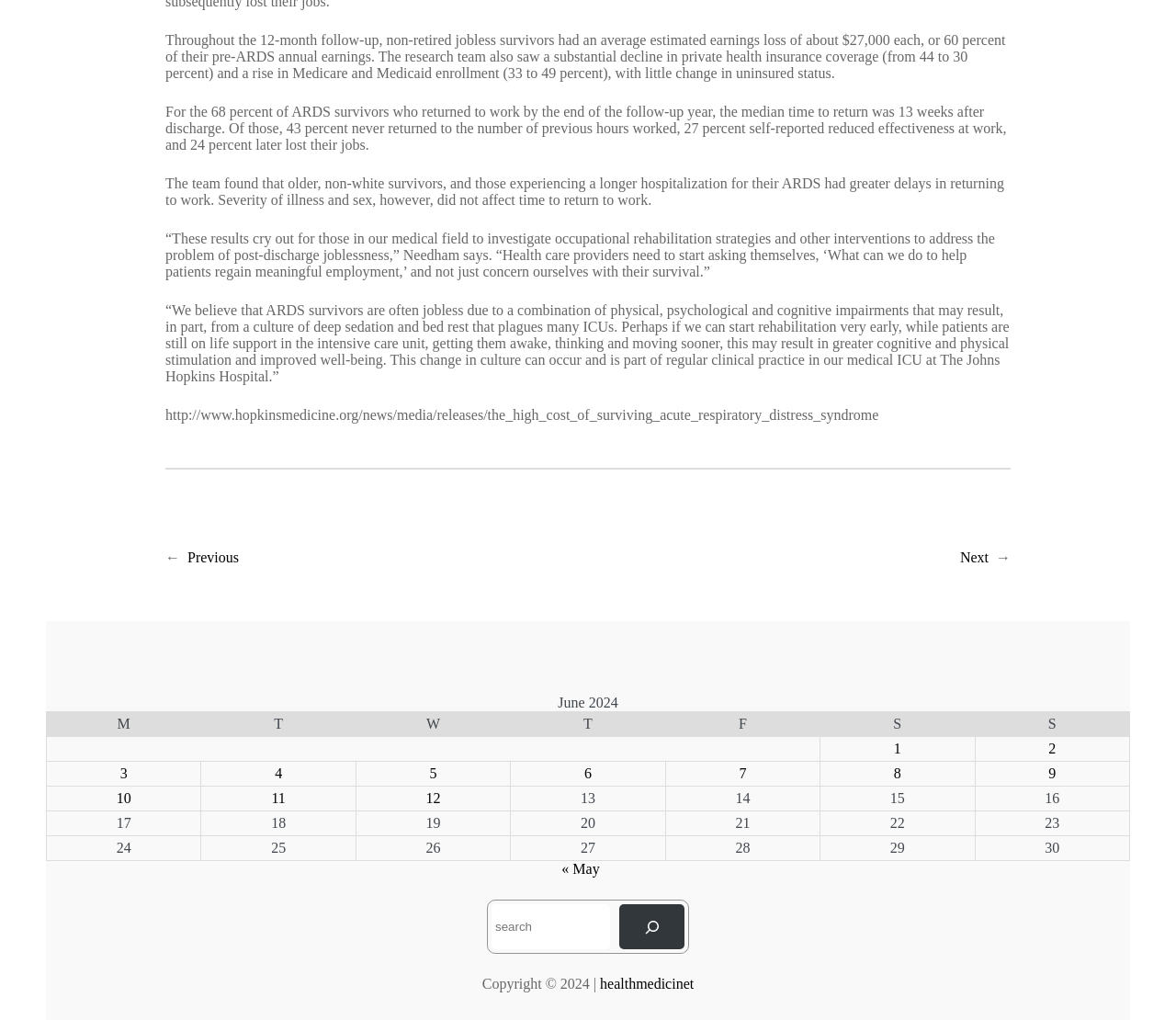Find the bounding box coordinates for the UI element that matches this description: "aria-label="Search"".

[0.527, 0.886, 0.582, 0.931]